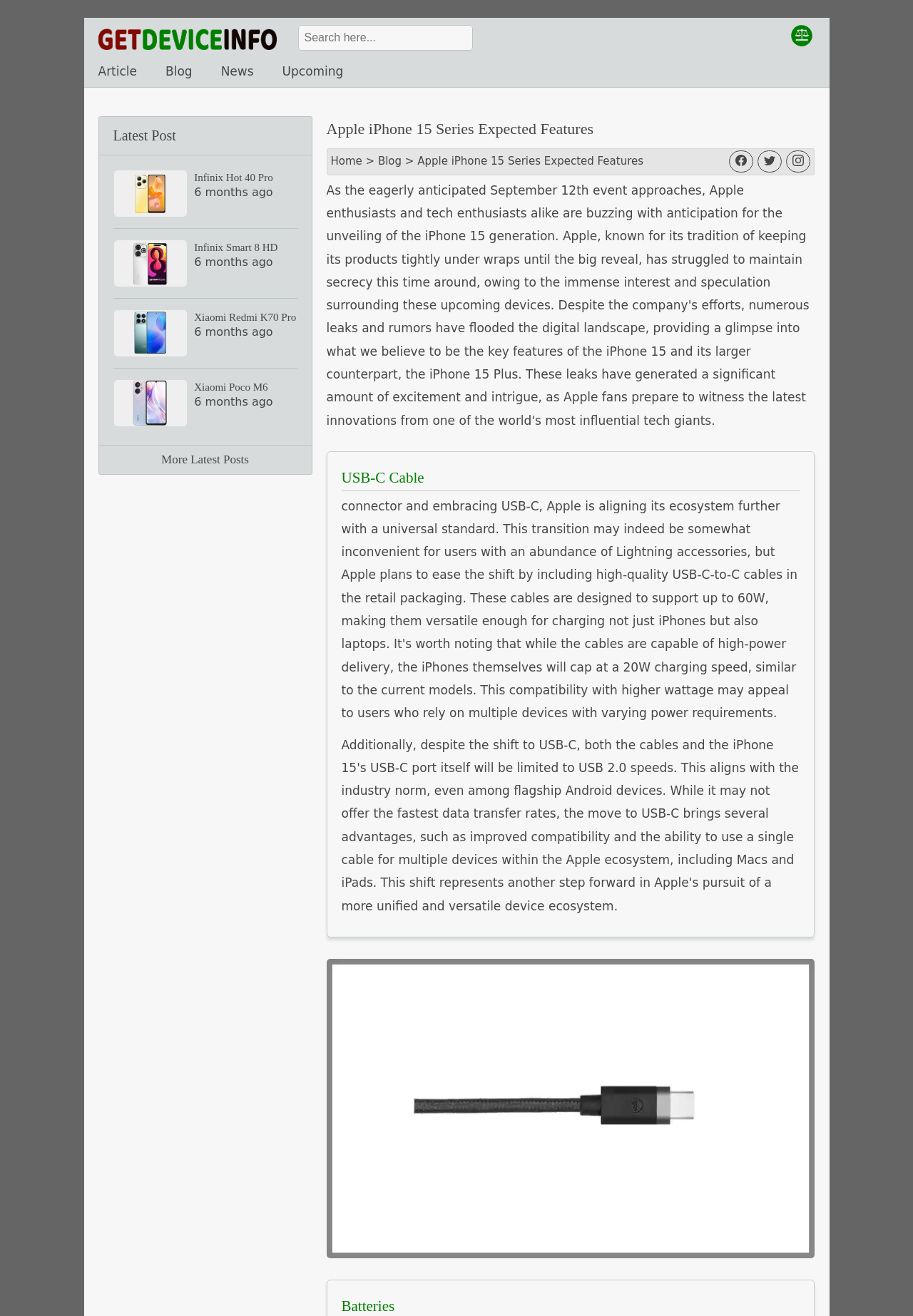Give a short answer using one word or phrase for the question:
What are the categories in the main navigation?

Article, Blog, News, Upcoming